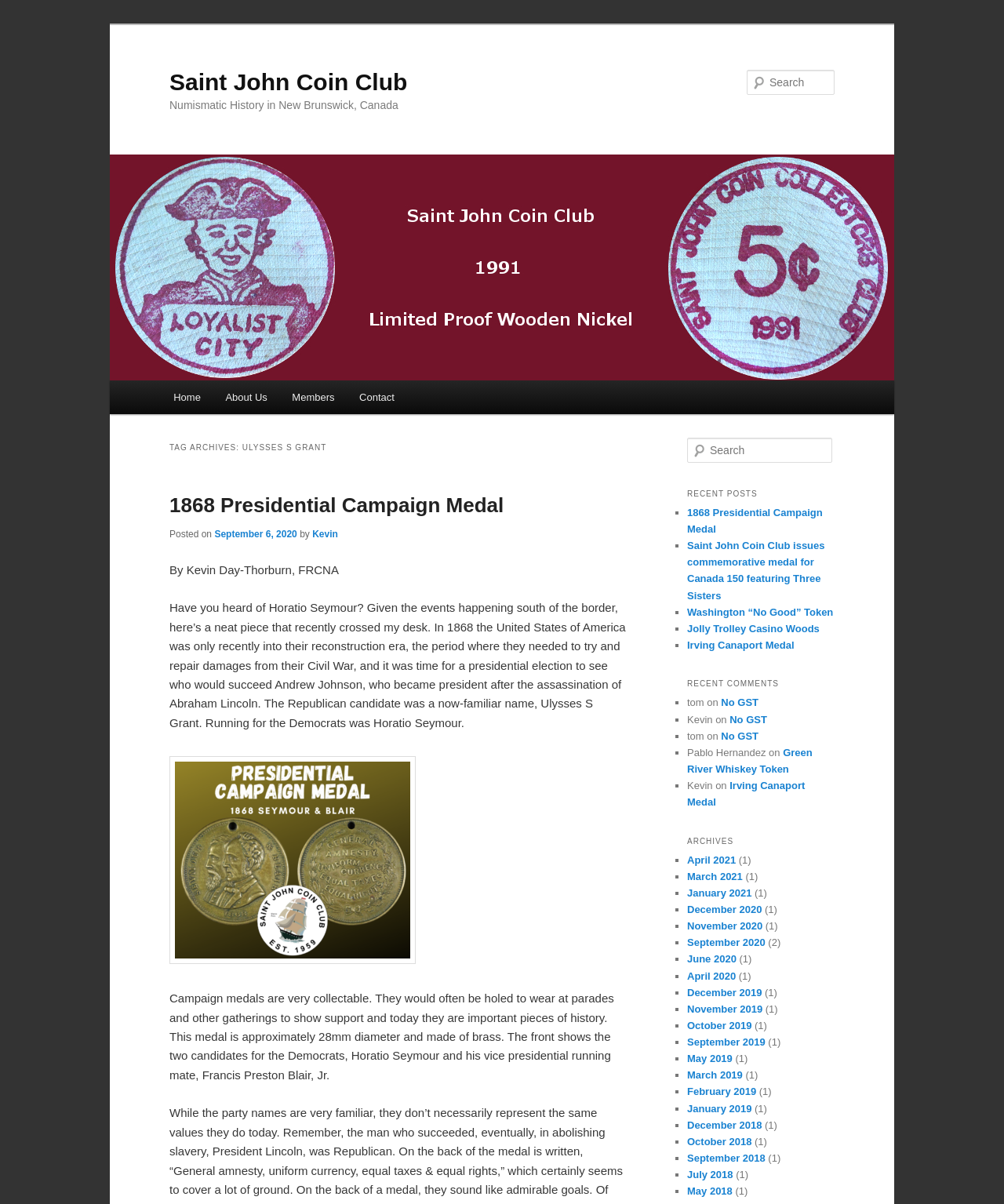Determine the bounding box coordinates of the section I need to click to execute the following instruction: "Search for something". Provide the coordinates as four float numbers between 0 and 1, i.e., [left, top, right, bottom].

[0.744, 0.058, 0.831, 0.079]